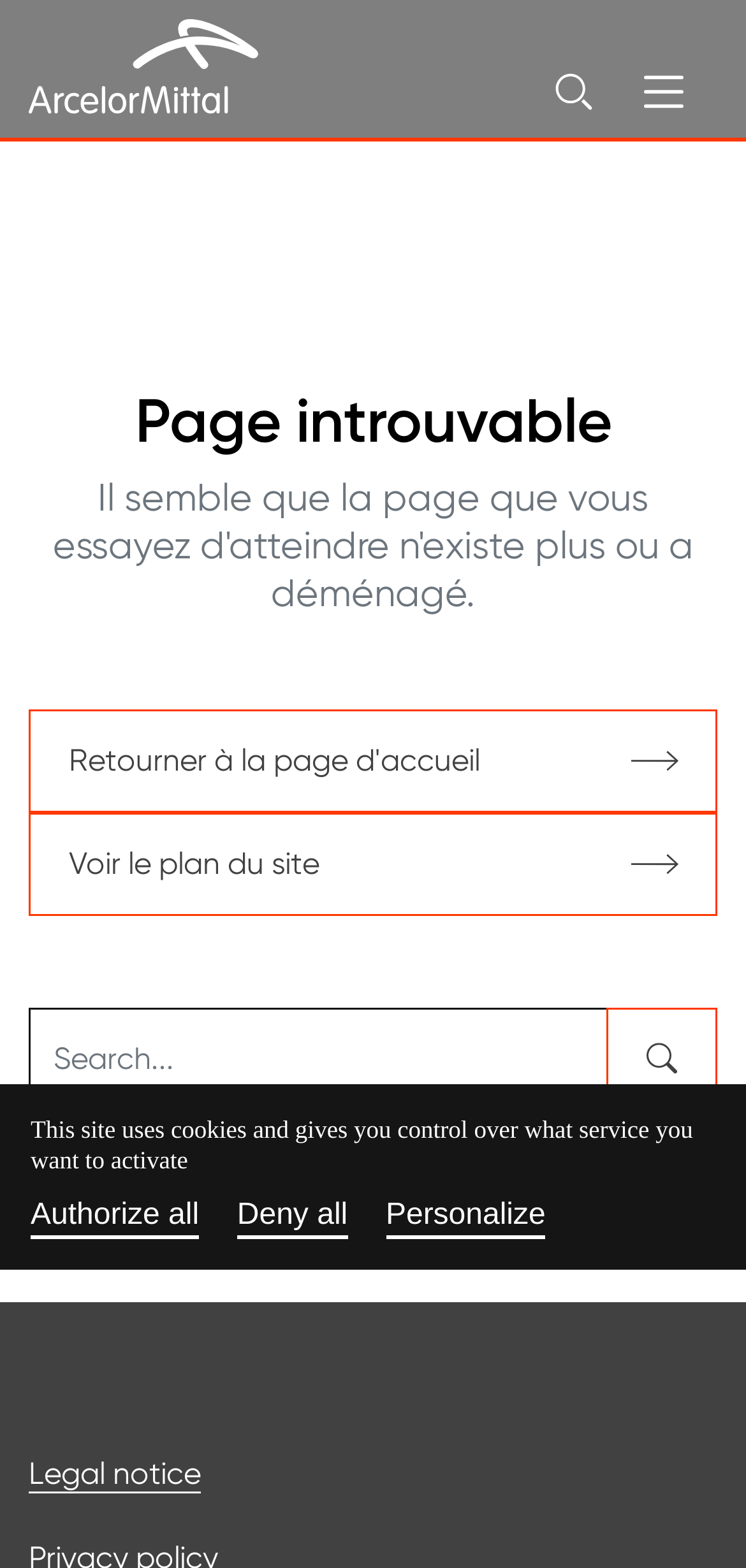Please identify the bounding box coordinates of the clickable element to fulfill the following instruction: "Return to homepage". The coordinates should be four float numbers between 0 and 1, i.e., [left, top, right, bottom].

[0.038, 0.452, 0.962, 0.518]